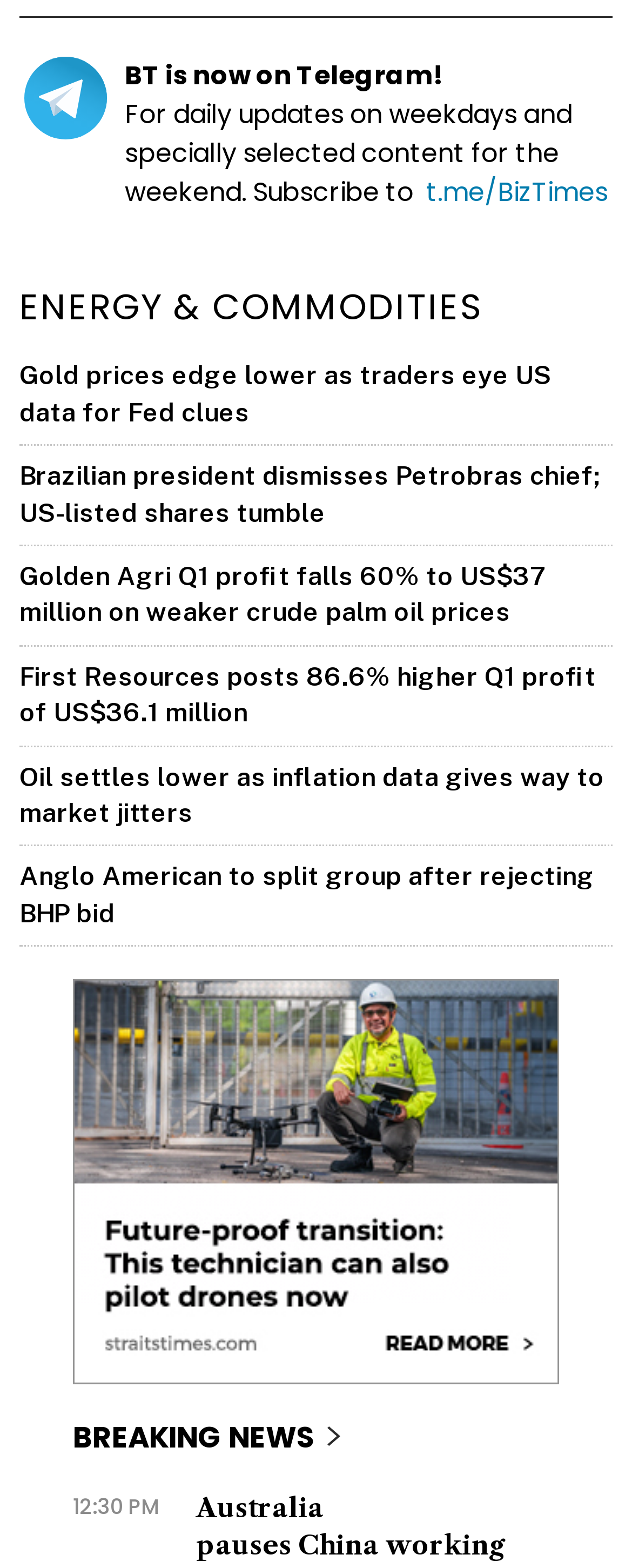Determine the bounding box for the UI element that matches this description: "alt="Download on the Apple Store"".

[0.128, 0.474, 0.474, 0.517]